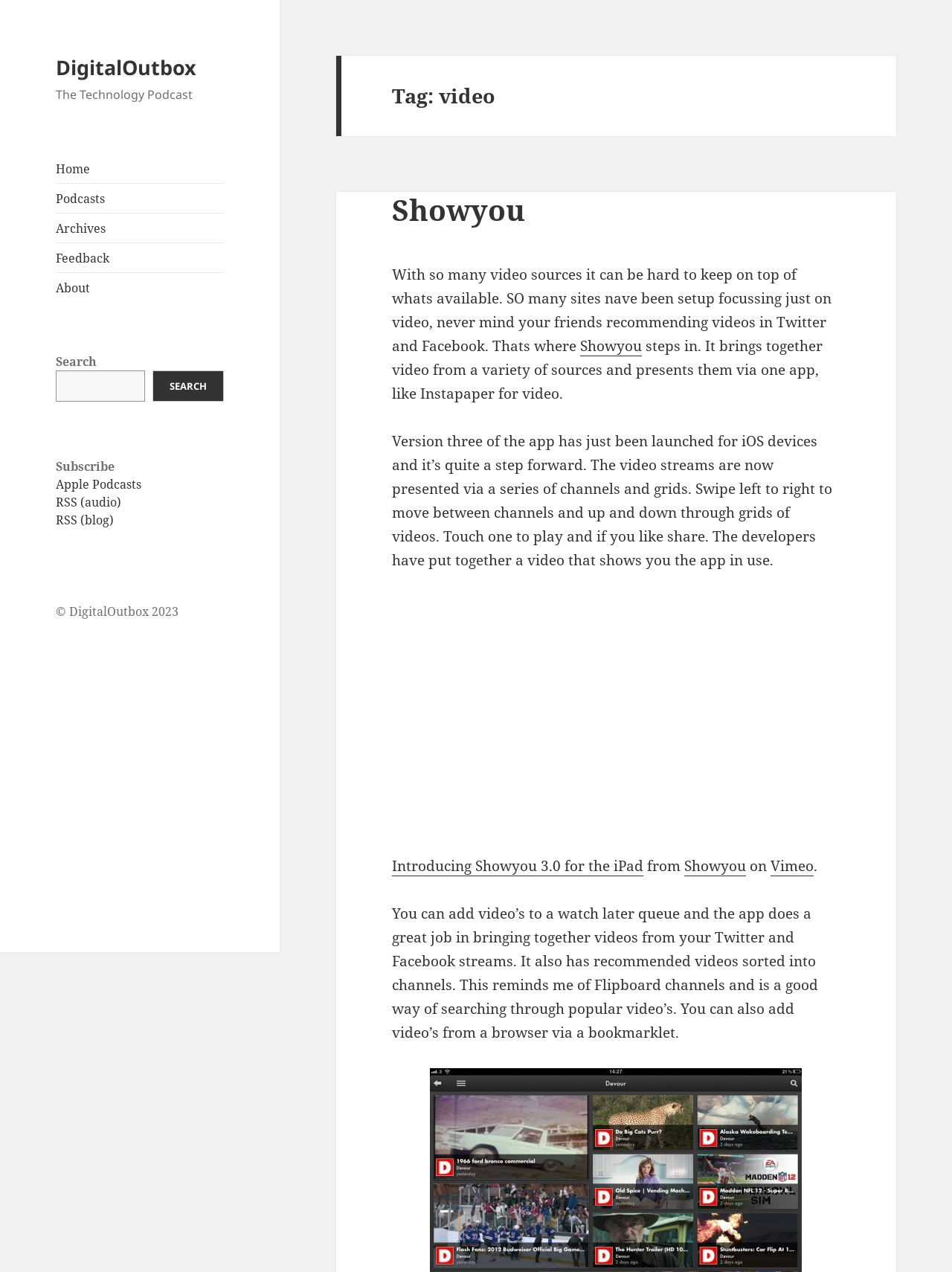What is the version of the Showyou app mentioned in the article?
Using the image, provide a detailed and thorough answer to the question.

The version of the Showyou app can be found in the link element that says 'Introducing Showyou 3.0 for the iPad', which is mentioned in the article as a new version of the app that has been launched for iOS devices.